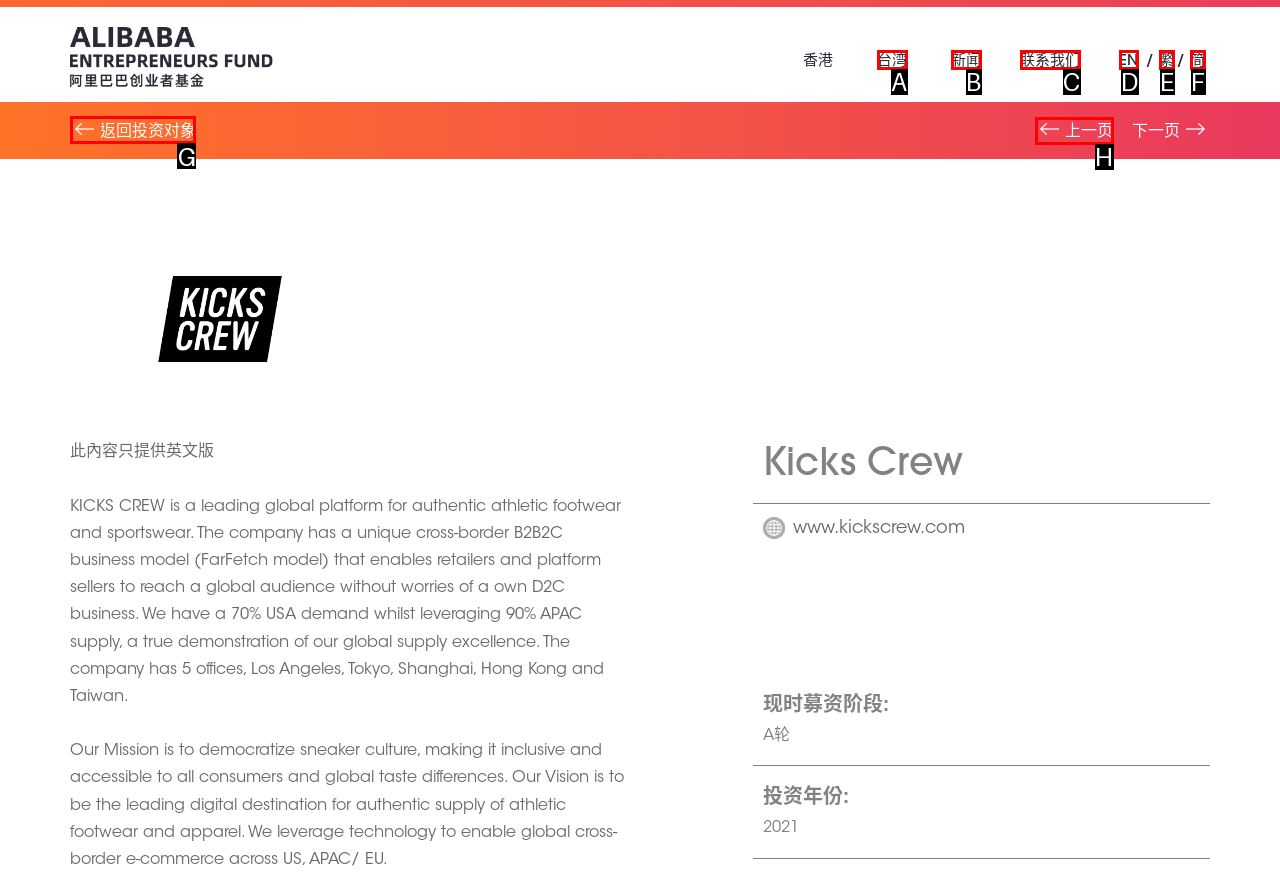For the task: Click the link to return to investment objects, specify the letter of the option that should be clicked. Answer with the letter only.

G